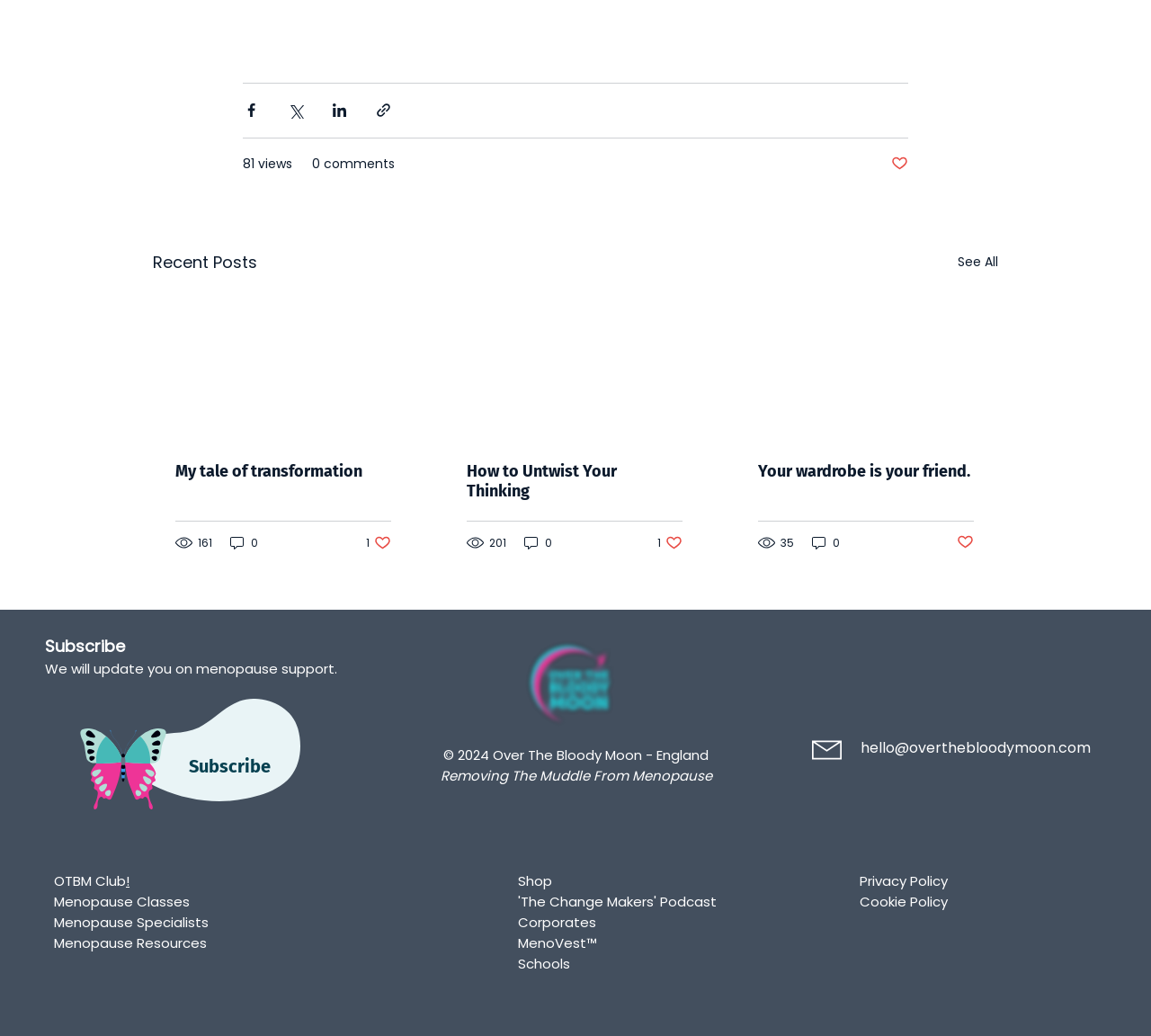Determine the bounding box coordinates of the section to be clicked to follow the instruction: "Read the article by 'Asmi Dhakal'". The coordinates should be given as four float numbers between 0 and 1, formatted as [left, top, right, bottom].

None